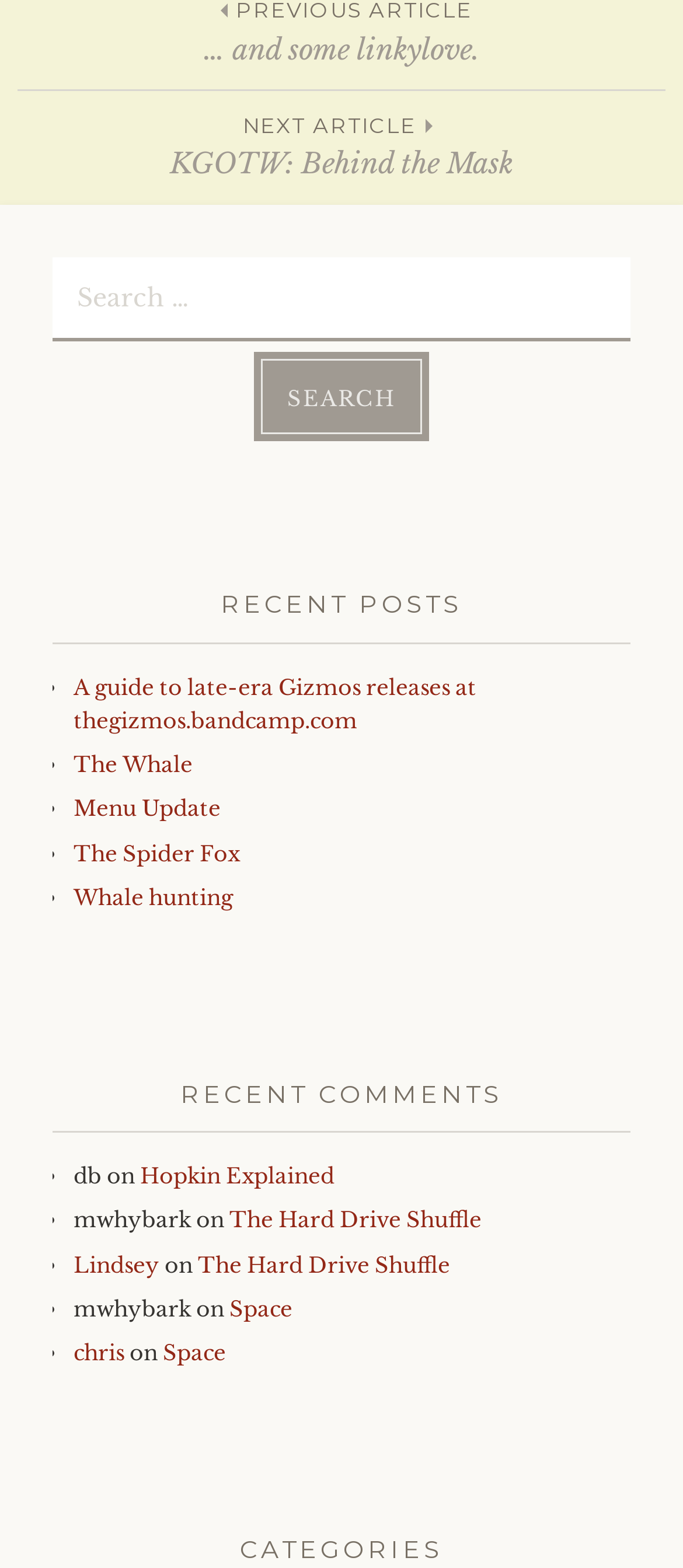Please identify the bounding box coordinates of the area I need to click to accomplish the following instruction: "Toggle navigation".

None